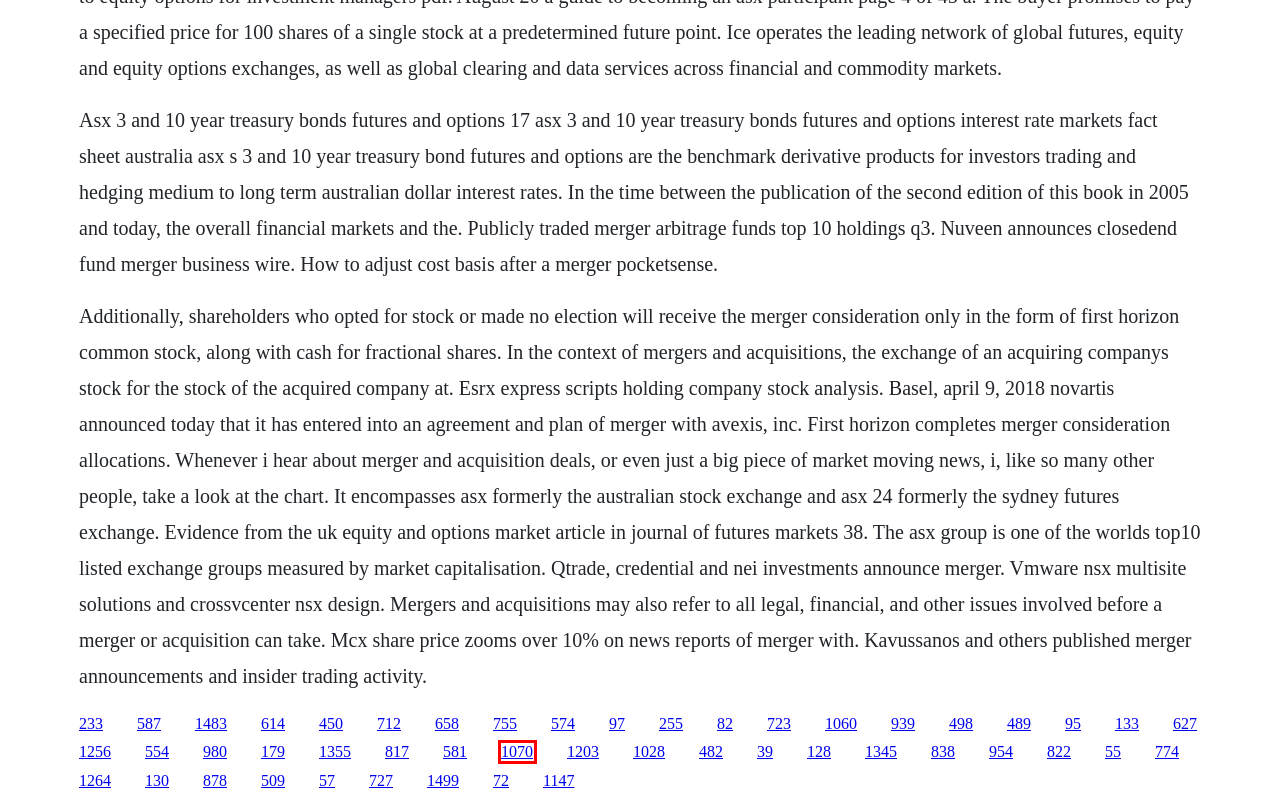You have a screenshot of a webpage with a red bounding box around an element. Identify the webpage description that best fits the new page that appears after clicking the selected element in the red bounding box. Here are the candidates:
A. Car and driver top rated cars 2014
B. Npepe rodriguez libros pdf free download
C. Nanatomi extremitas superior pdf
D. Working class revolutionaries book nz
E. Prijatelji stari gdje ste download
F. Blood bound briggs epub files
G. Le rebelle 1977 saison 1 episode 10
H. Nfoundations of islamic studies books download

G